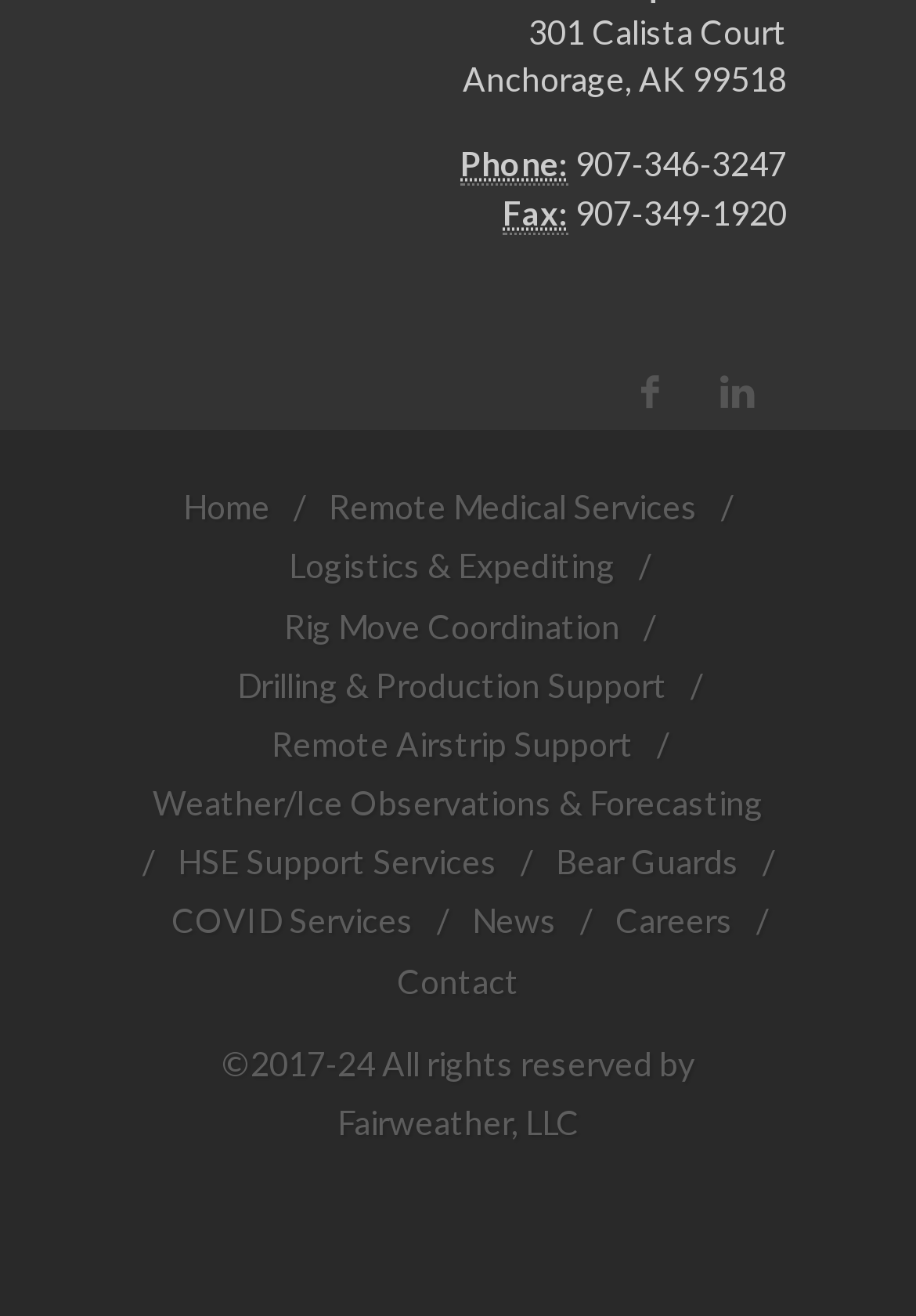What is the phone number of Fairweather, LLC?
Using the image as a reference, deliver a detailed and thorough answer to the question.

I found the phone number by looking at the static text element next to the 'Phone:' label, which is located below the address.